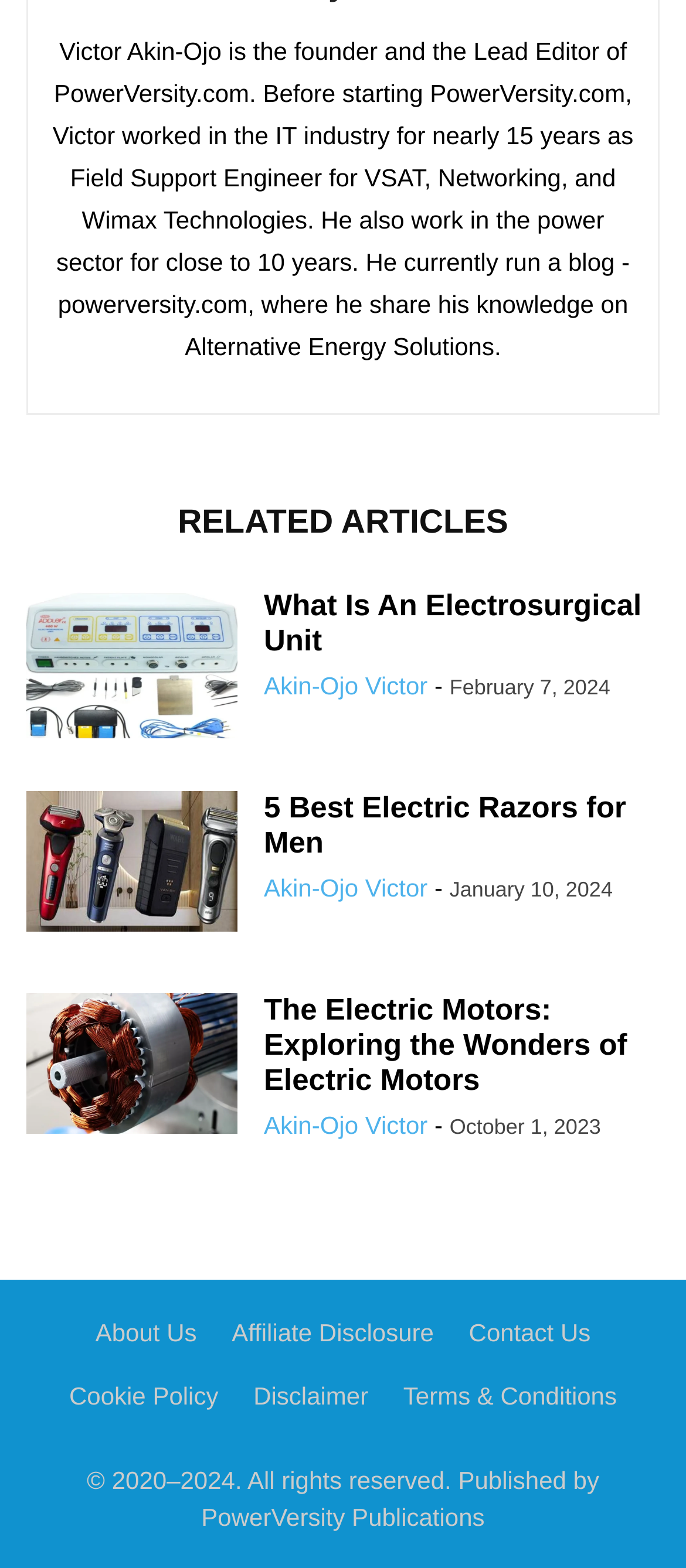Determine the bounding box coordinates for the area you should click to complete the following instruction: "Discover Travel and Adventure".

None